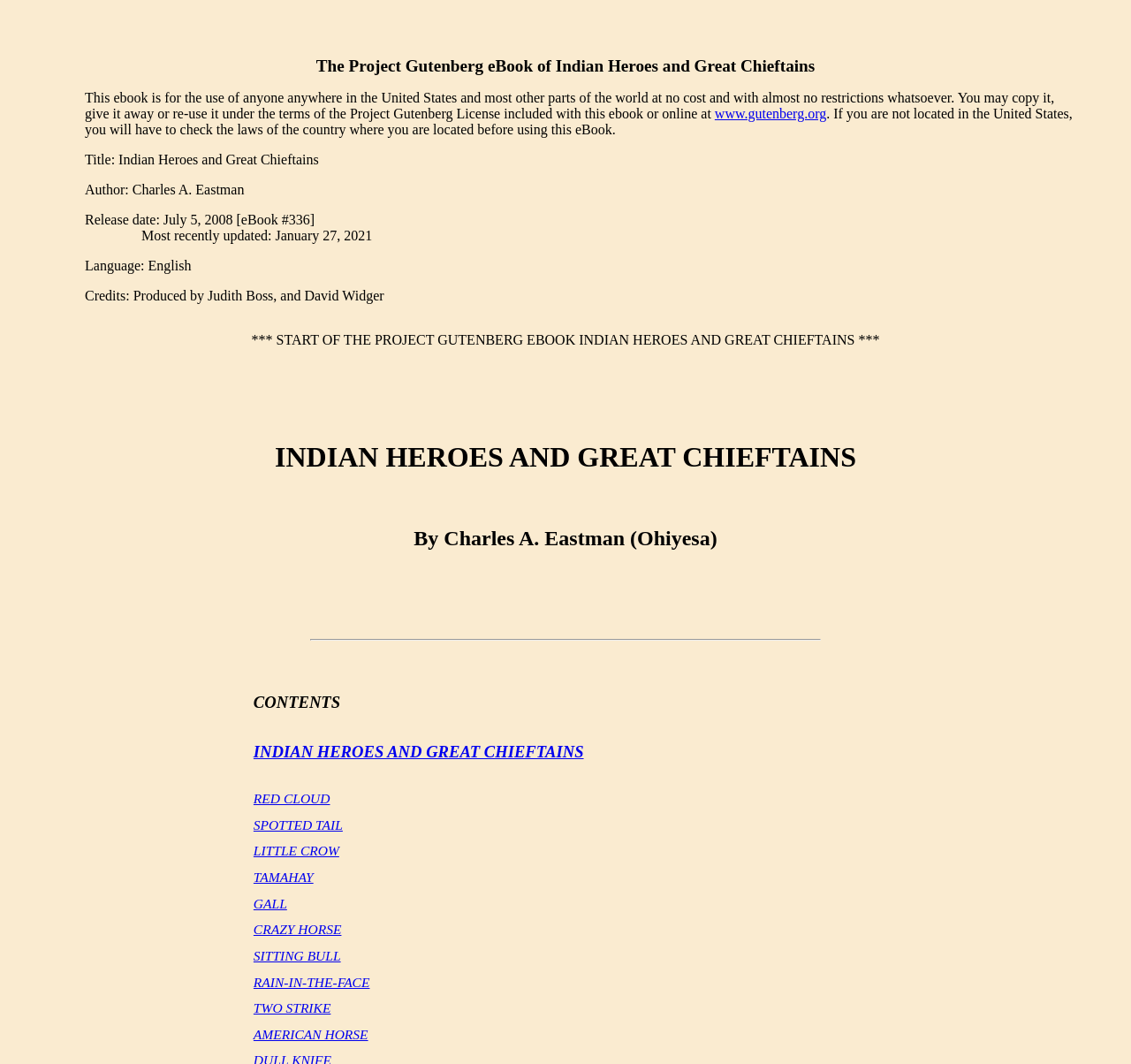Deliver a detailed narrative of the webpage's visual and textual elements.

This webpage is about the eBook "Indian Heroes and Great Chieftains" by Charles A. Eastman (Ohiyesa). At the top, there is a heading that displays the title of the eBook. Below the title, there is a paragraph of text that explains the terms of use for the eBook, including a link to the Project Gutenberg License. 

To the right of the terms of use paragraph, there is a section that displays metadata about the eBook, including the title, author, release date, and language. 

Further down the page, there is a heading that repeats the title of the eBook, followed by the subtitle "By Charles A. Eastman (Ohiyesa)". Below this, there is a horizontal separator line. 

Under the separator line, there is a table of contents section with a heading that says "CONTENTS". Below the contents heading, there are nine links to different chapters or sections of the eBook, each with the name of a Native American hero or chief, such as Red Cloud, Spotted Tail, and Sitting Bull.